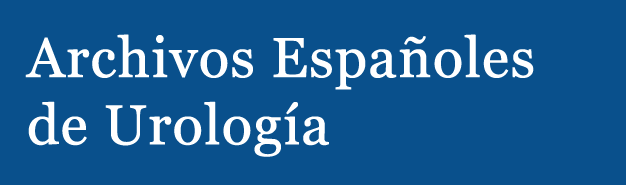What is the likely purpose of the image?
Answer briefly with a single word or phrase based on the image.

Header or logo